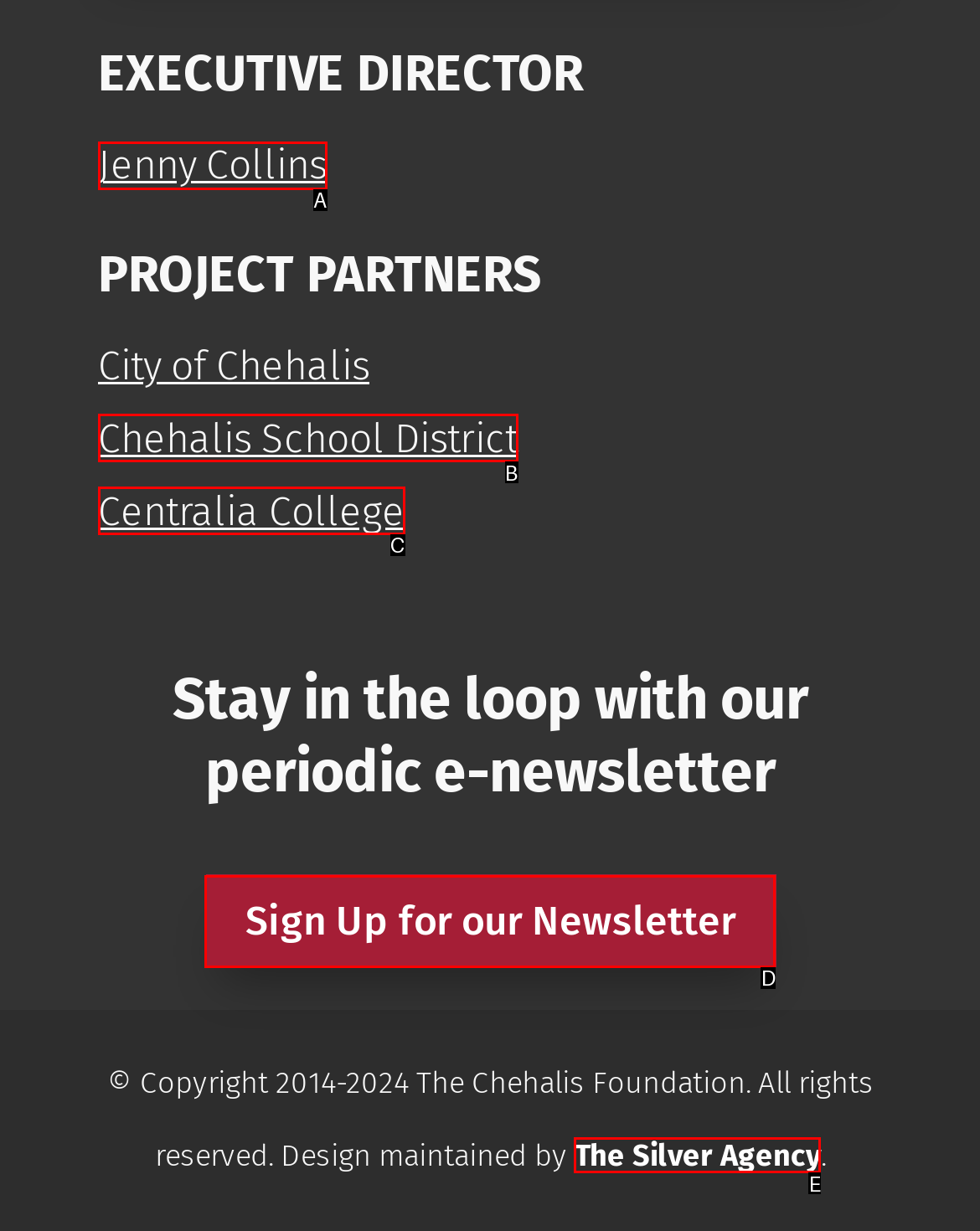Select the correct option based on the description: Sign Up for our Newsletter
Answer directly with the option’s letter.

D